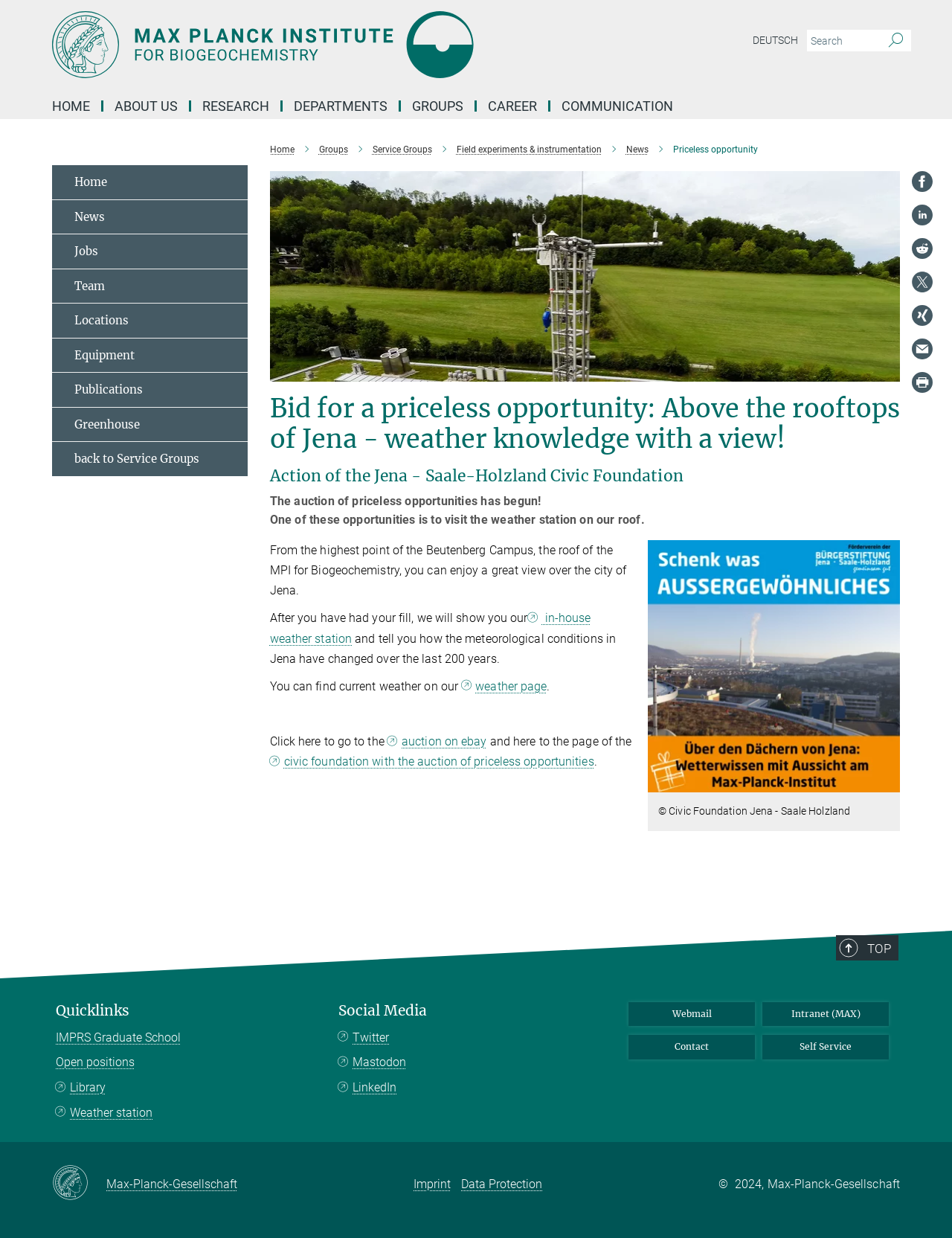What is the topic of the article?
Refer to the image and provide a detailed answer to the question.

I found the answer by reading the article content, which mentions a weather station on the roof of the MPI for Biogeochemistry and describes the opportunity to visit it.